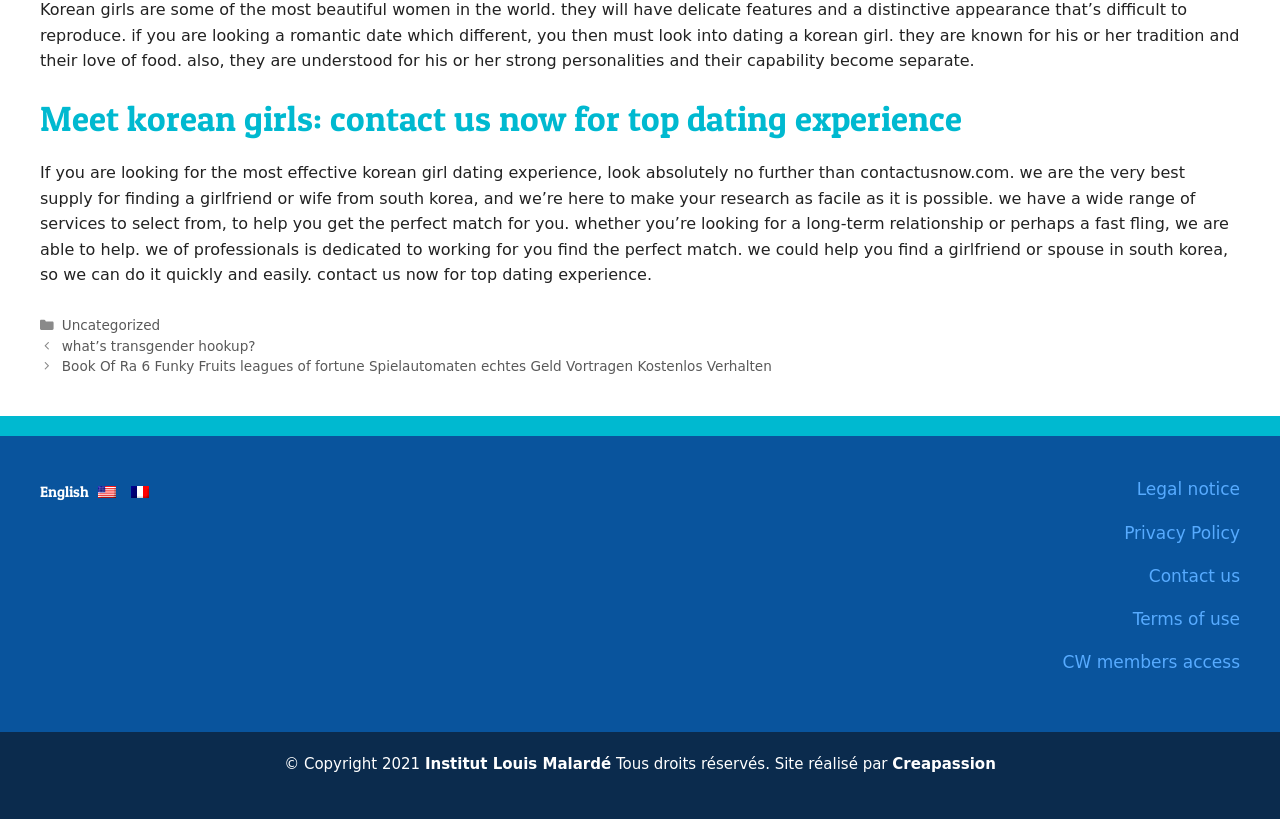Refer to the image and offer a detailed explanation in response to the question: What is the main topic of this webpage?

The webpage appears to be about dating Korean girls, as indicated by the static text 'Meet Korean girls: contact us now for top dating experience' and the description of Korean girls' characteristics and traits.